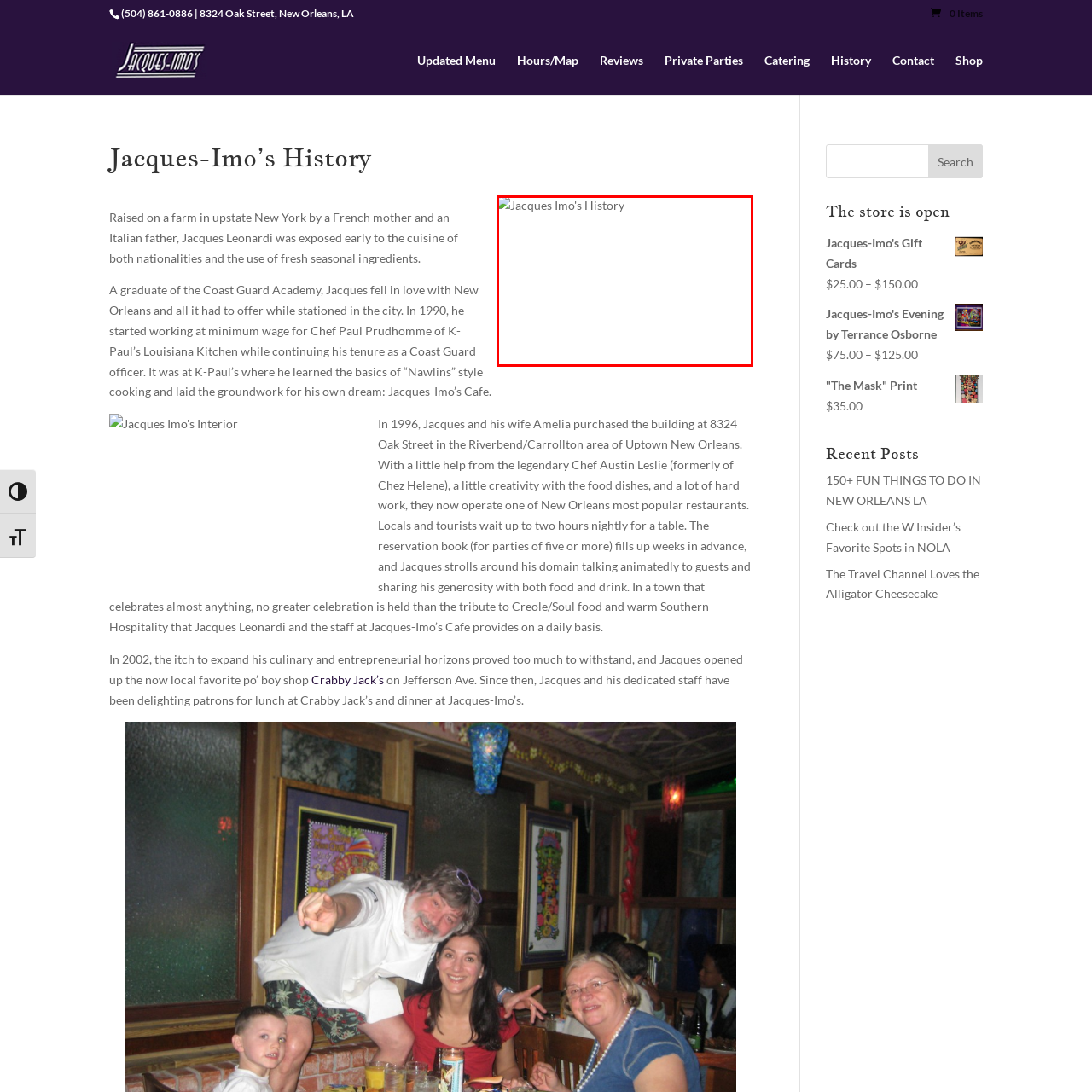Give a thorough and detailed explanation of the image enclosed by the red border.

The image titled "Jacques Imo's History" captures the essence of the well-loved restaurant located in New Orleans. This establishment, renowned for its unique blend of Creole and soul food, is deeply rooted in the culinary journey of Jacques Leonardi. Set against the backdrop of New Orleans' vibrant food scene, the image represents not just a restaurant, but a legacy that intertwines personal history with the culture of the city. As you explore the narrative of Jacques-Imo’s, you'll discover the story of dedication, creativity, and the celebration of fresh, seasonal ingredients that continues to draw locals and tourists alike to its doors.